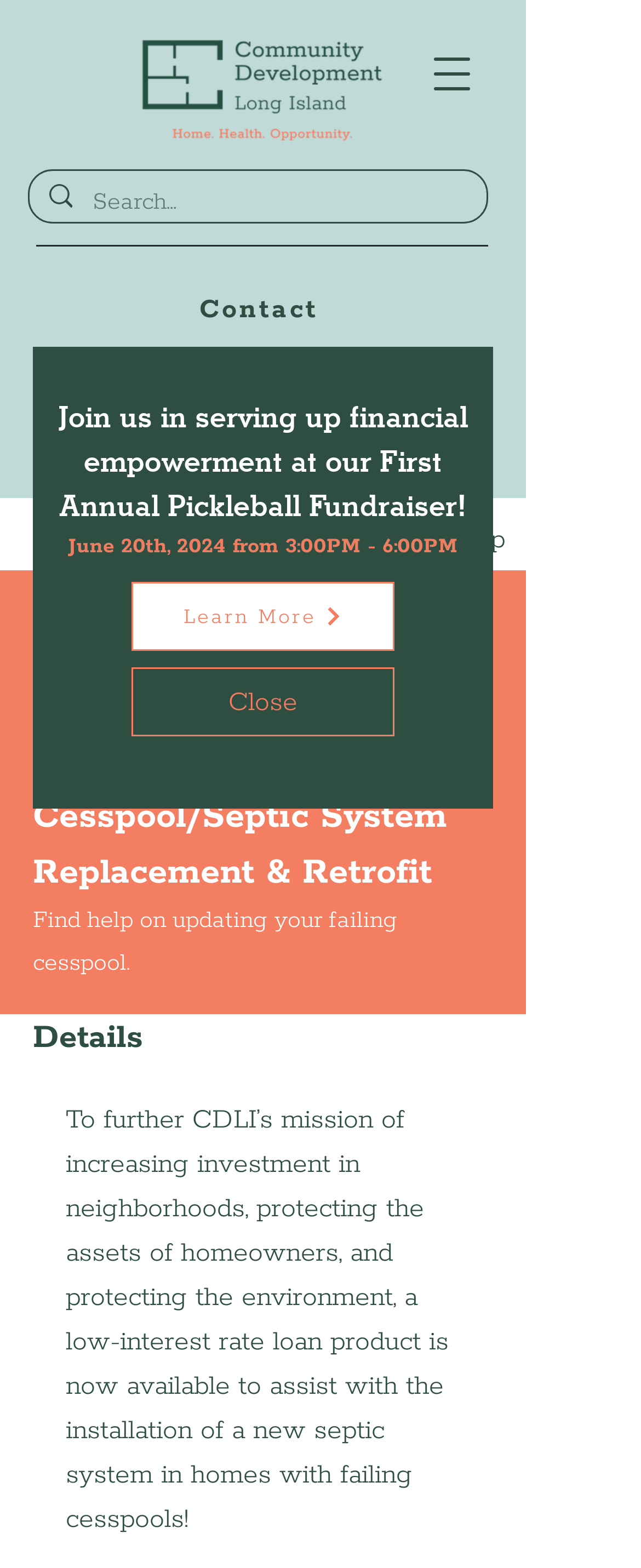Can you give a detailed response to the following question using the information from the image? What can be found on the webpage?

The webpage has a heading 'Cesspool/Septic System Replacement & Retrofit' and a text 'Find help on updating your failing cesspool.', indicating that the webpage provides help or information on updating cesspools.